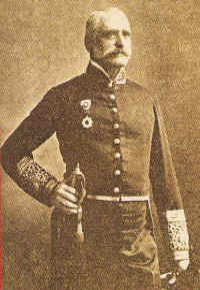Provide a comprehensive description of the image.

The image depicts a distinguished historical figure, Alexander Marks, adorned in consular regalia that signifies his official status. Standing proudly, he holds a sword, which emphasizes his authoritative role. His uniform, embellished with intricate designs, showcases the formal attire typical of consuls during the period. This portrayal reflects the significance of diplomacy and trade in the context of international relations, particularly emphasizing Marks' contributions in fostering connections between communities. The image is part of a collection exploring themes of international trade and the involvement of Jewish individuals in these significant historical narratives.